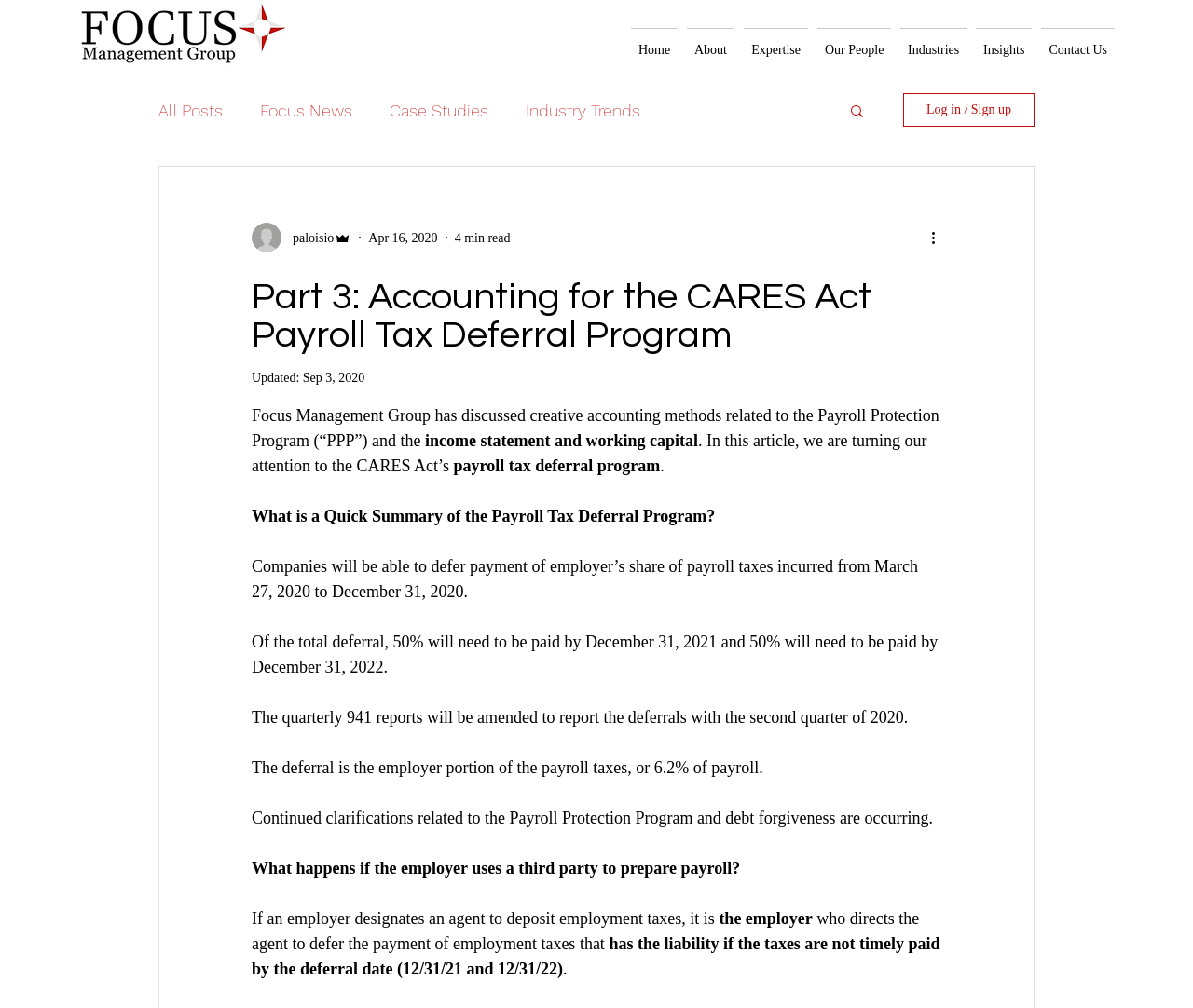Identify the bounding box coordinates of the element to click to follow this instruction: 'Purchase Online!'. Ensure the coordinates are four float values between 0 and 1, provided as [left, top, right, bottom].

None